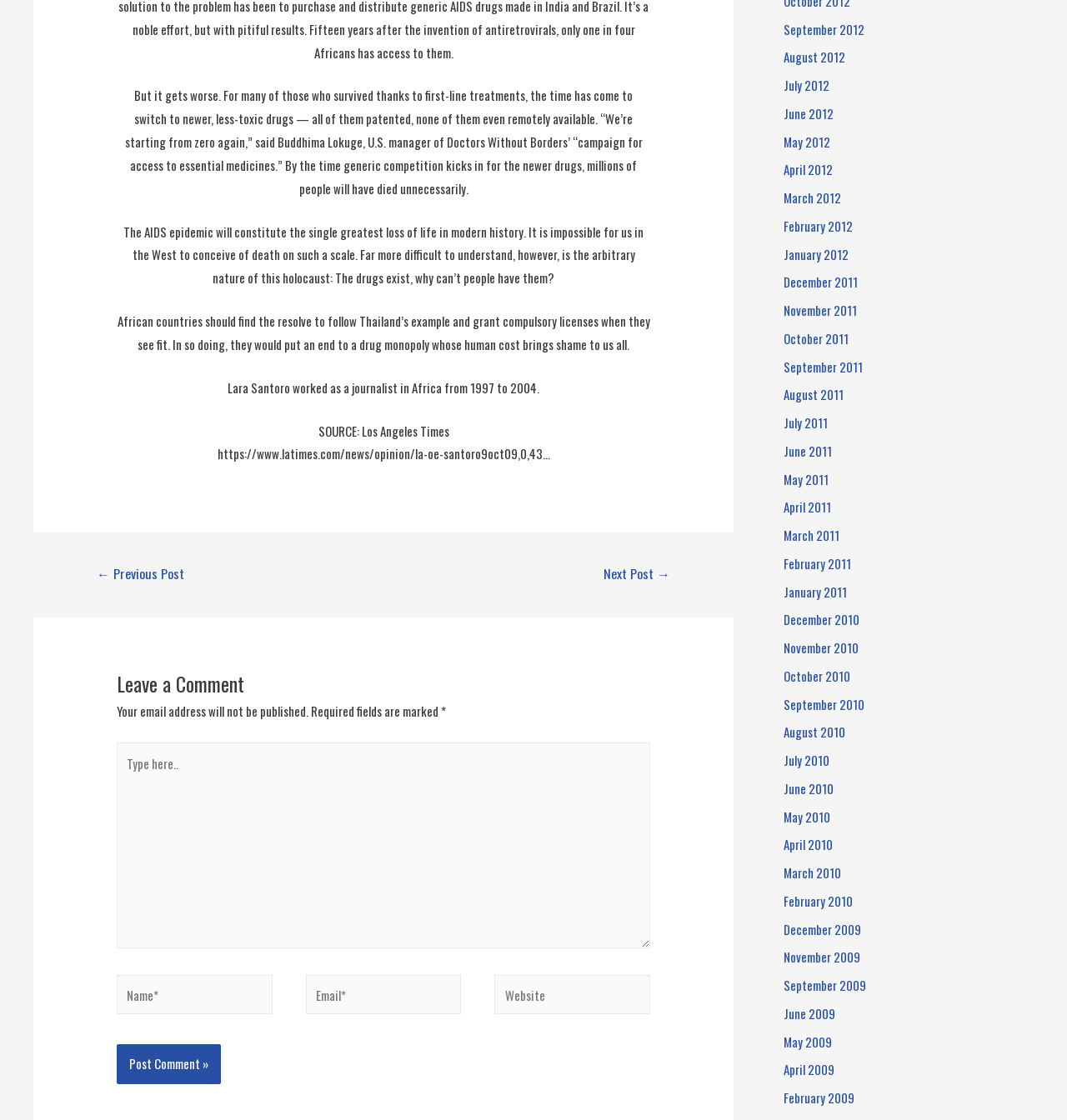What is the purpose of the 'Leave a Comment' section?
Ensure your answer is thorough and detailed.

The 'Leave a Comment' section is a group element that contains several form elements, including text boxes and a button. The presence of these elements suggests that the purpose of this section is to allow users to leave comments on the article.